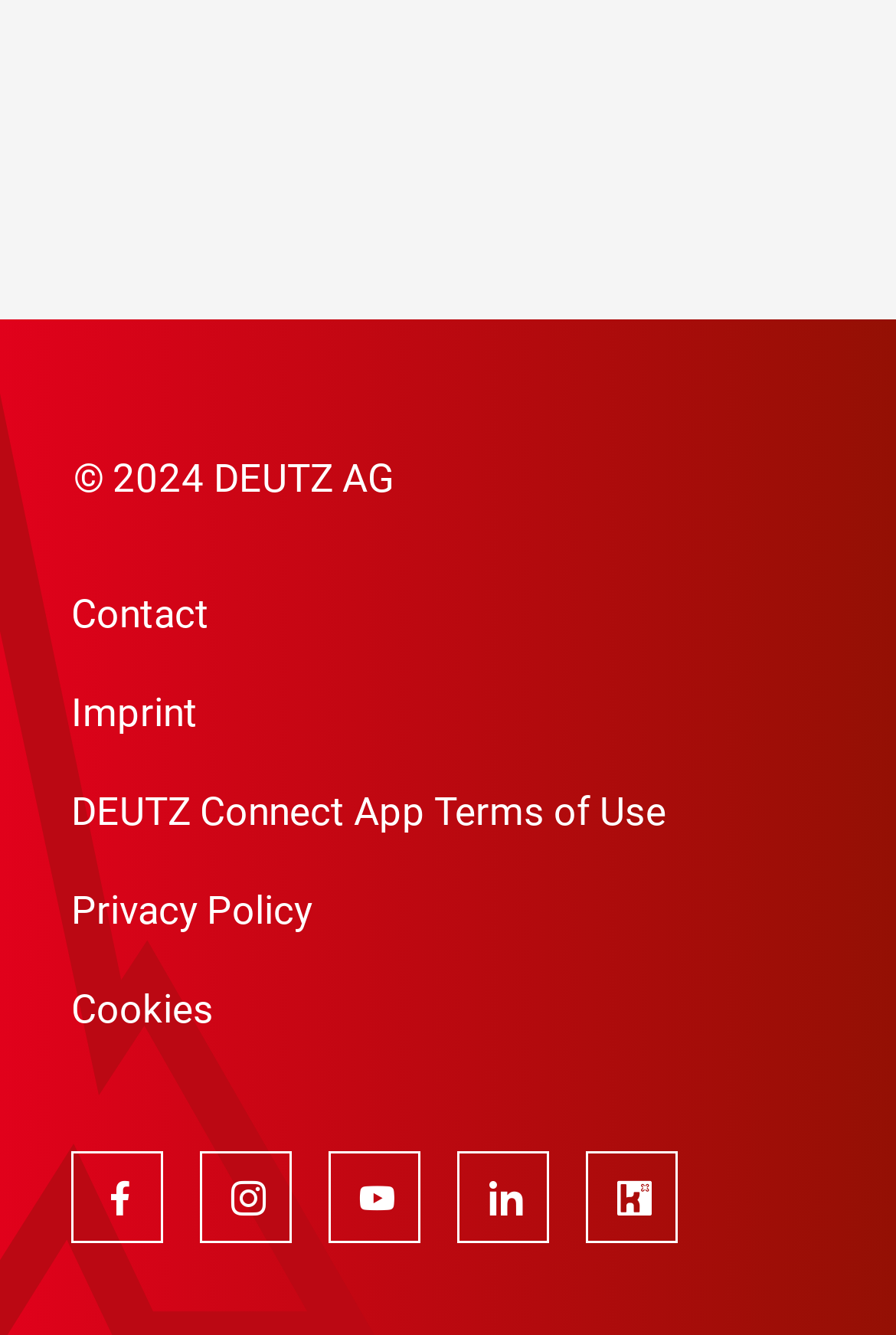Please determine the bounding box coordinates of the element's region to click for the following instruction: "go to imprint page".

[0.079, 0.511, 0.221, 0.557]